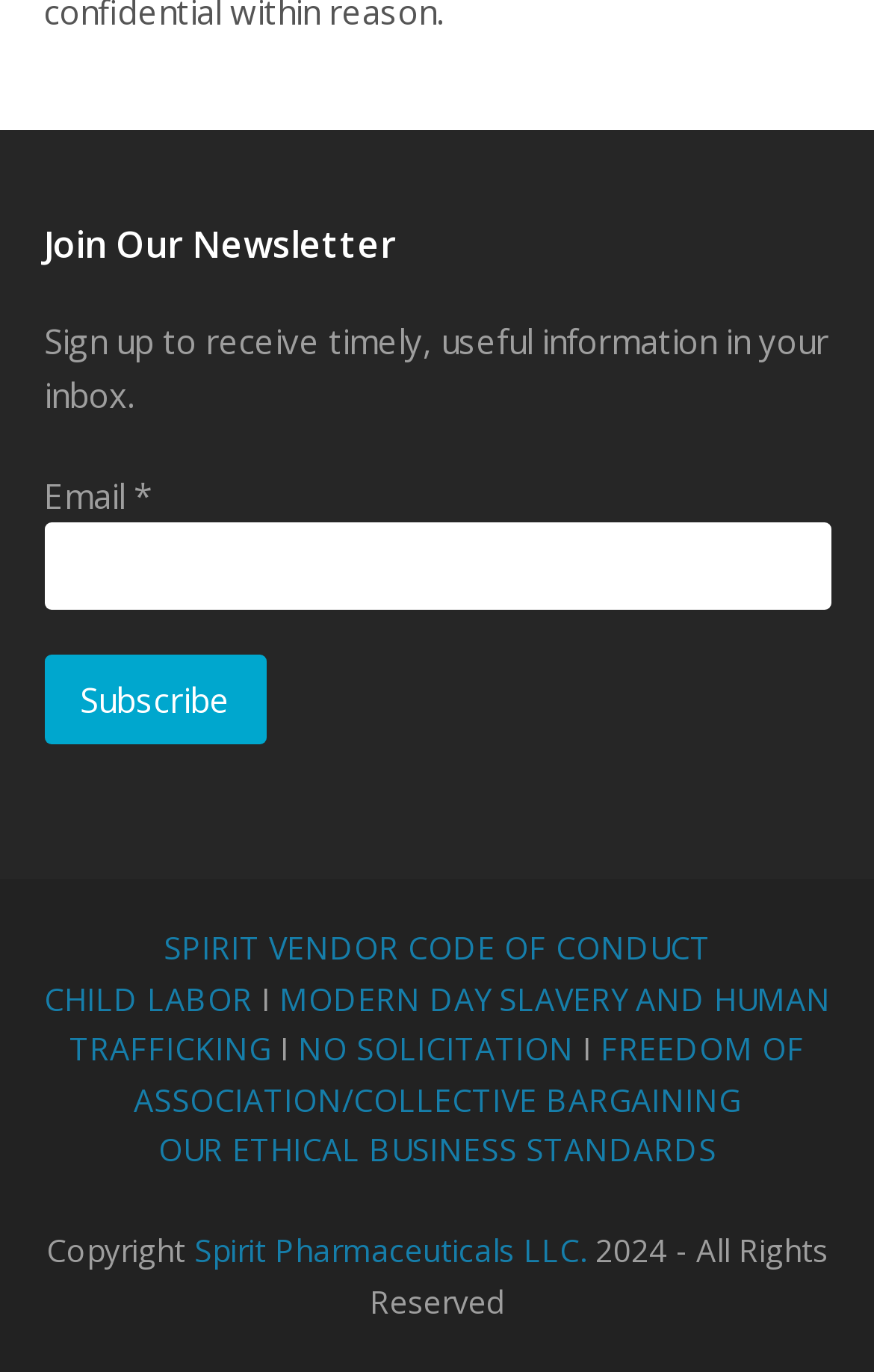Locate the bounding box coordinates of the element that should be clicked to fulfill the instruction: "Visit the Spirit Pharmaceuticals LLC website".

[0.222, 0.896, 0.671, 0.927]